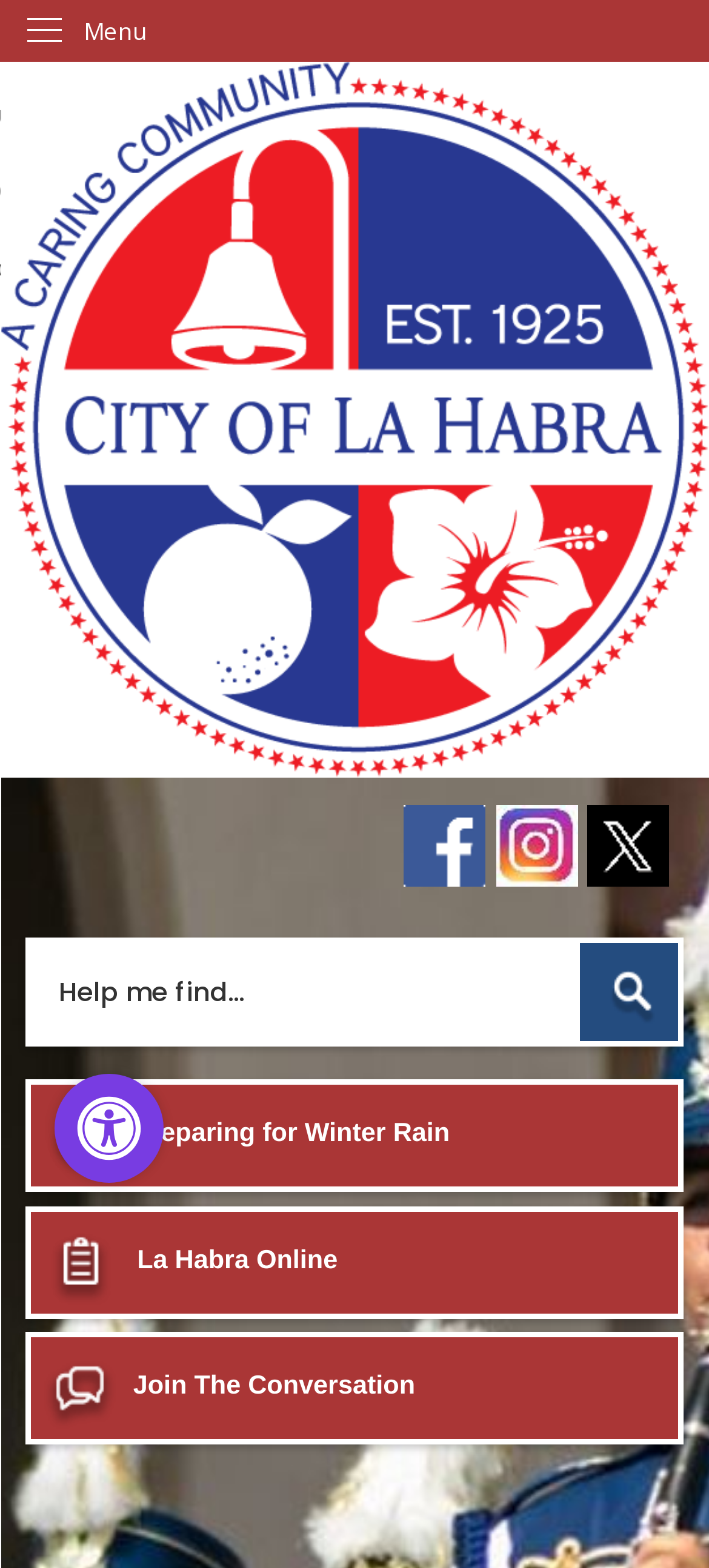Locate the bounding box coordinates of the element to click to perform the following action: 'Click the Skip to Main Content link'. The coordinates should be given as four float values between 0 and 1, in the form of [left, top, right, bottom].

[0.0, 0.0, 0.042, 0.019]